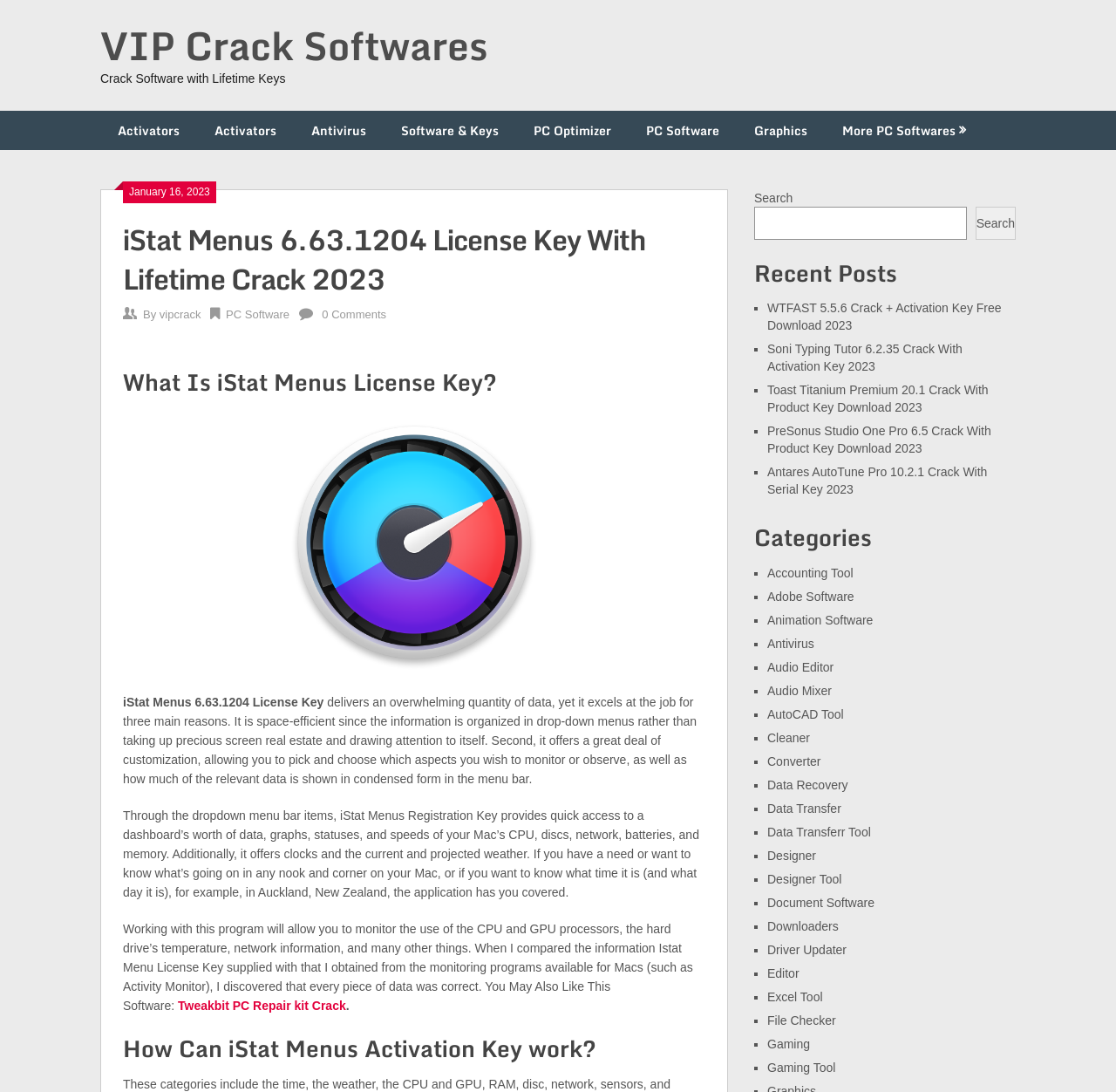Offer a detailed explanation of the webpage layout and contents.

This webpage is about iStat Menus 6.63.1204 License Key, a software that provides an overwhelming quantity of data about a Mac's CPU, discs, network, batteries, and memory. The page is divided into several sections, with a heading "VIP Crack Softwares" at the top. Below this heading, there are several links to different categories, including "Activators", "Antivirus", "Software & Keys", and more.

The main content of the page is divided into three sections. The first section describes what iStat Menus License Key is and its features. There is an image of the software on the right side of this section. The second section explains how the software works, and the third section provides additional information about the software.

On the right side of the page, there is a search bar and a list of recent posts, including links to other software cracks and activations keys. Below this list, there are categories listed, including "Accounting Tool", "Adobe Software", "Animation Software", and more. Each category has a list marker and a link to related software.

At the bottom of the page, there are more links to other software cracks and activations keys, organized by category. Overall, the page provides information about iStat Menus License Key and offers links to other related software and resources.